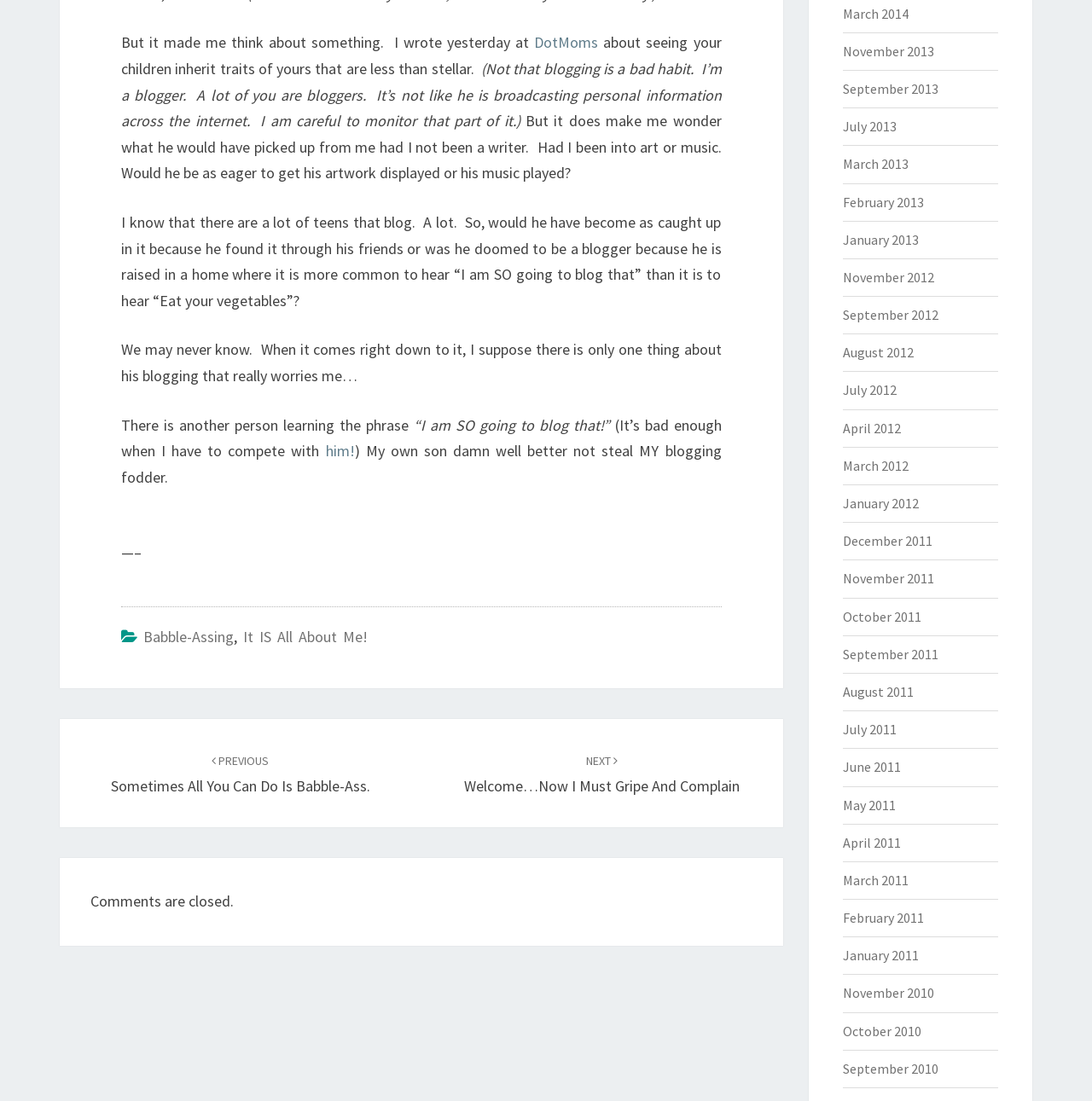Pinpoint the bounding box coordinates for the area that should be clicked to perform the following instruction: "Click on the 'him!' link".

[0.298, 0.401, 0.325, 0.418]